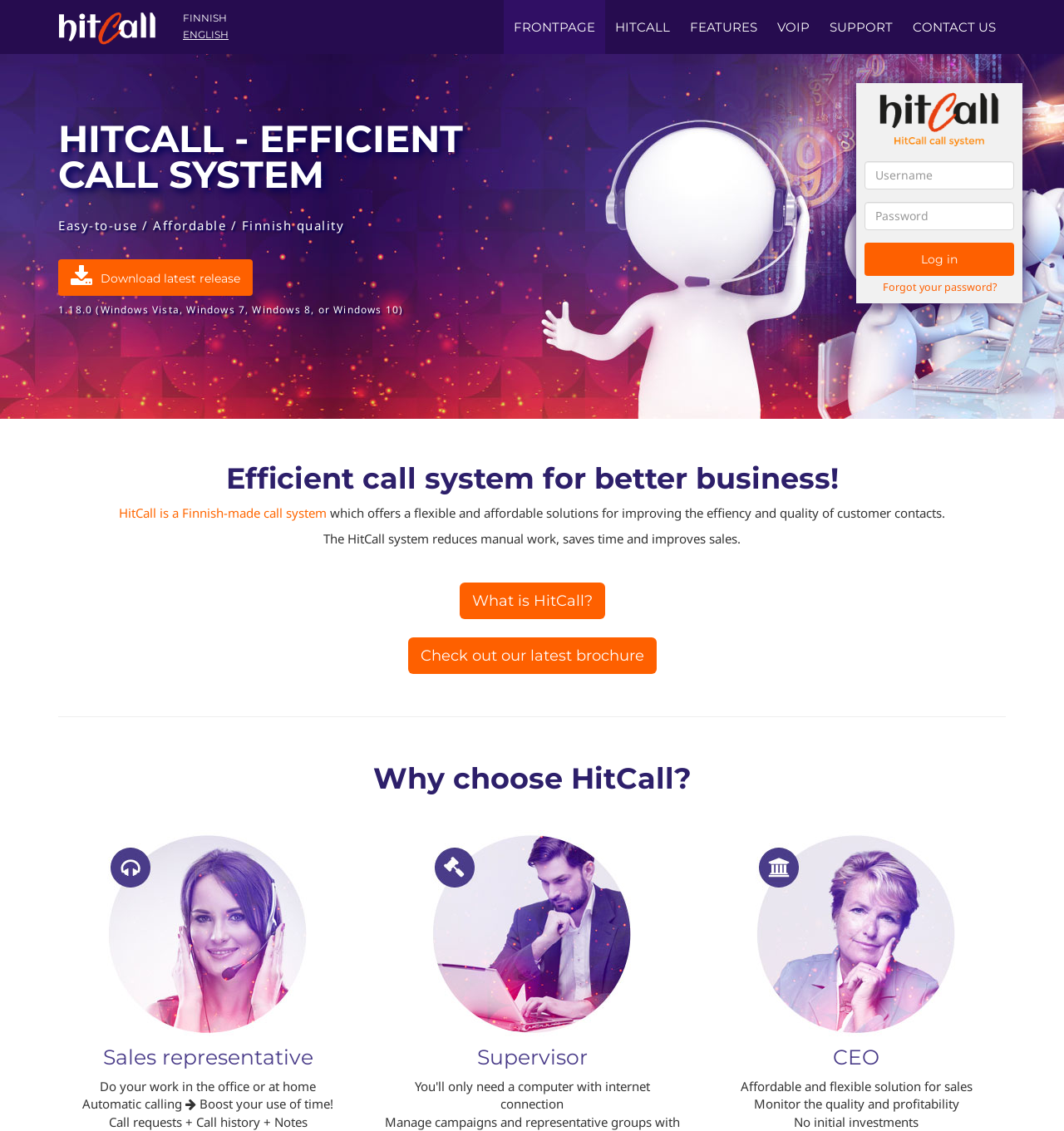Highlight the bounding box coordinates of the element that should be clicked to carry out the following instruction: "Download the latest release". The coordinates must be given as four float numbers ranging from 0 to 1, i.e., [left, top, right, bottom].

[0.055, 0.23, 0.238, 0.262]